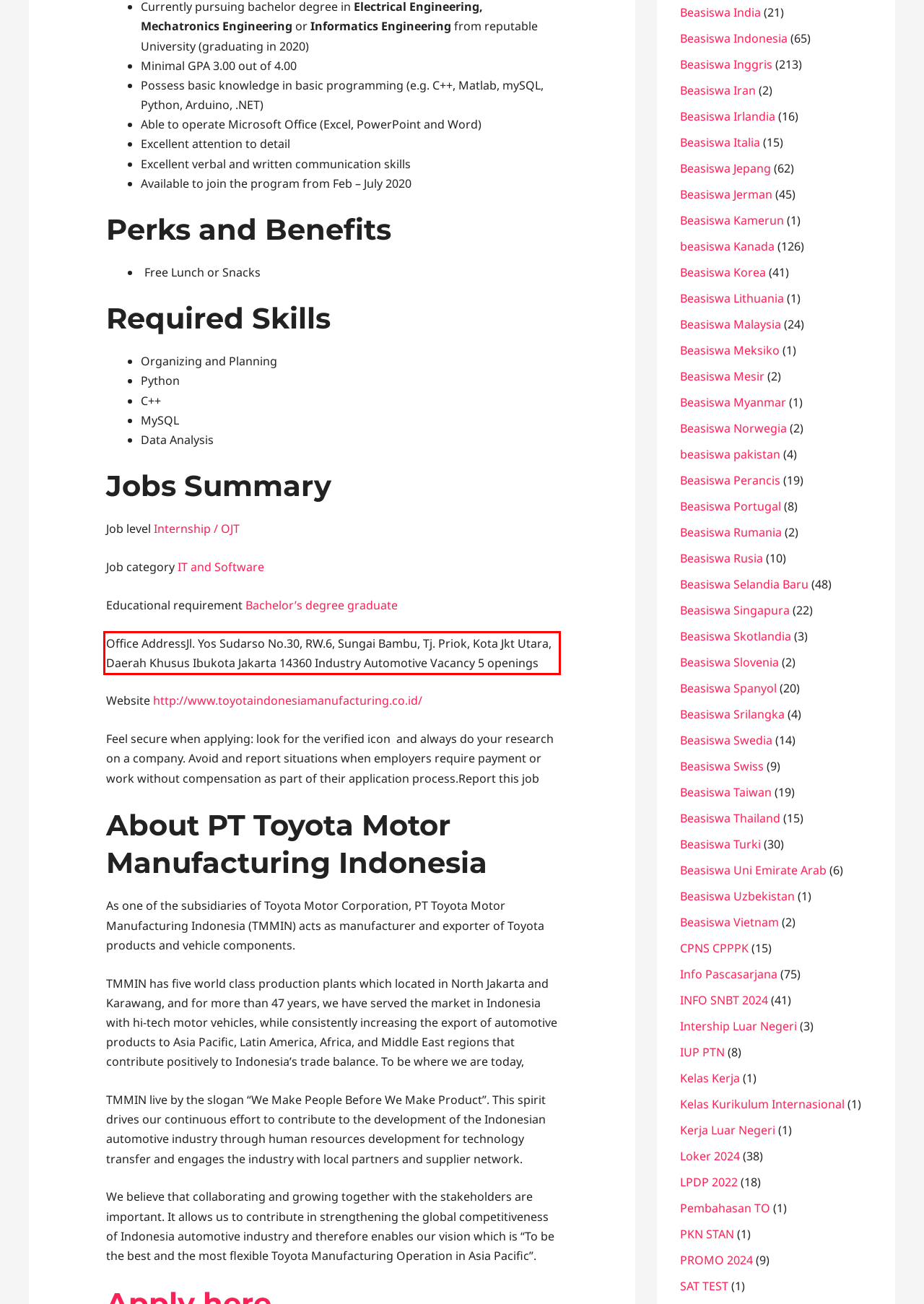There is a screenshot of a webpage with a red bounding box around a UI element. Please use OCR to extract the text within the red bounding box.

Office AddressJl. Yos Sudarso No.30, RW.6, Sungai Bambu, Tj. Priok, Kota Jkt Utara, Daerah Khusus Ibukota Jakarta 14360 Industry Automotive Vacancy 5 openings